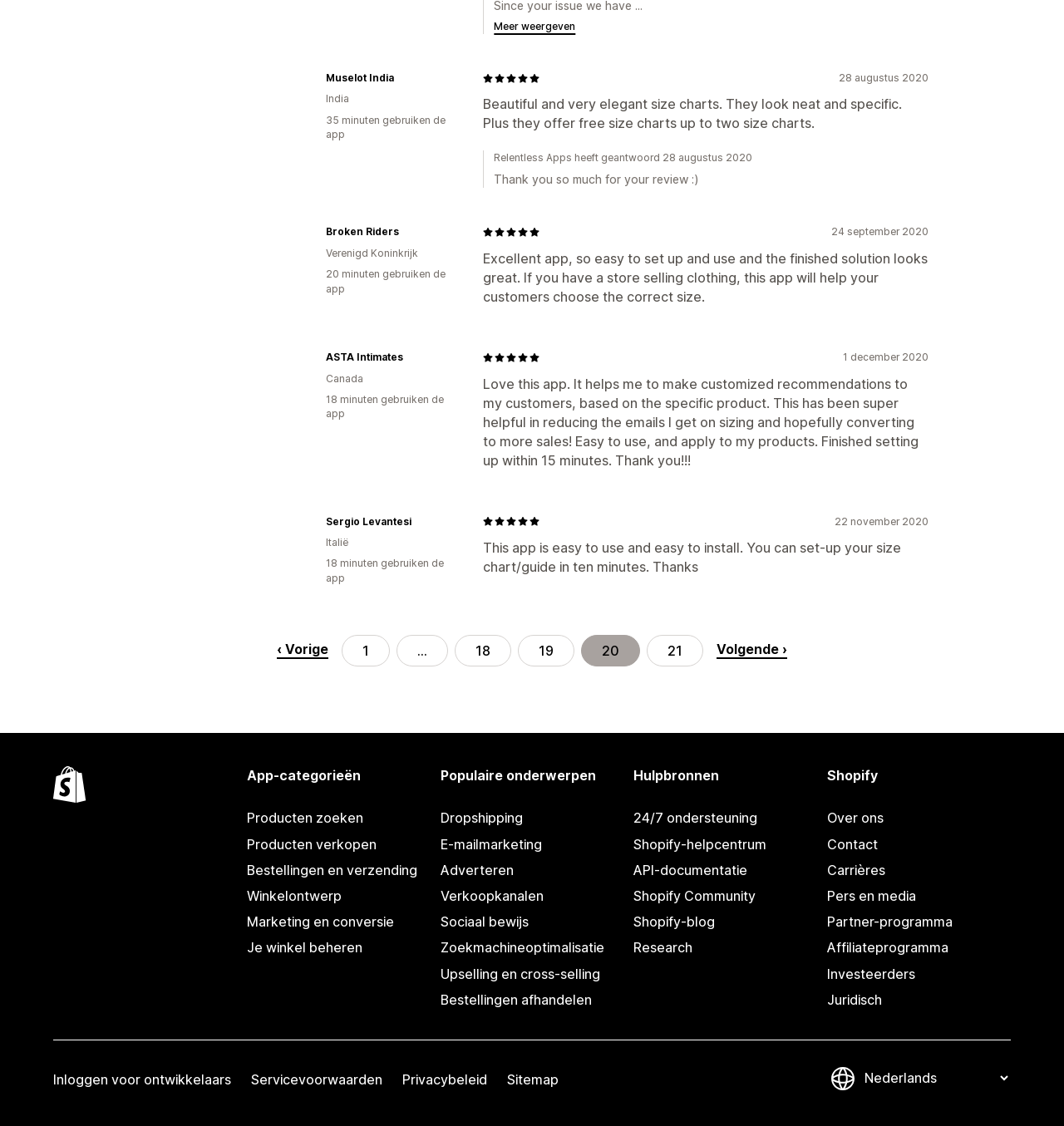Give a concise answer using only one word or phrase for this question:
How many minutes did Broken Riders use the app?

20 minuten